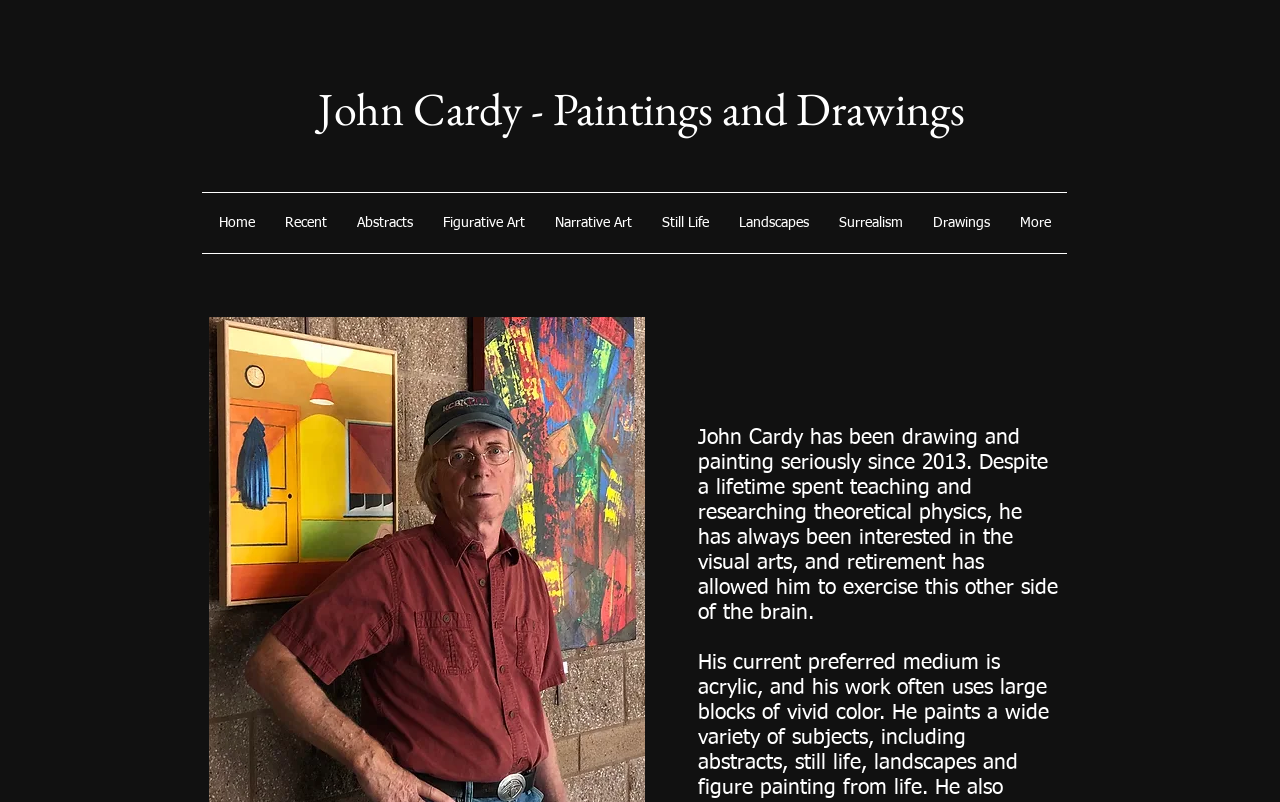Please find the bounding box coordinates for the clickable element needed to perform this instruction: "View John Cardy's recent artworks".

[0.211, 0.241, 0.267, 0.315]